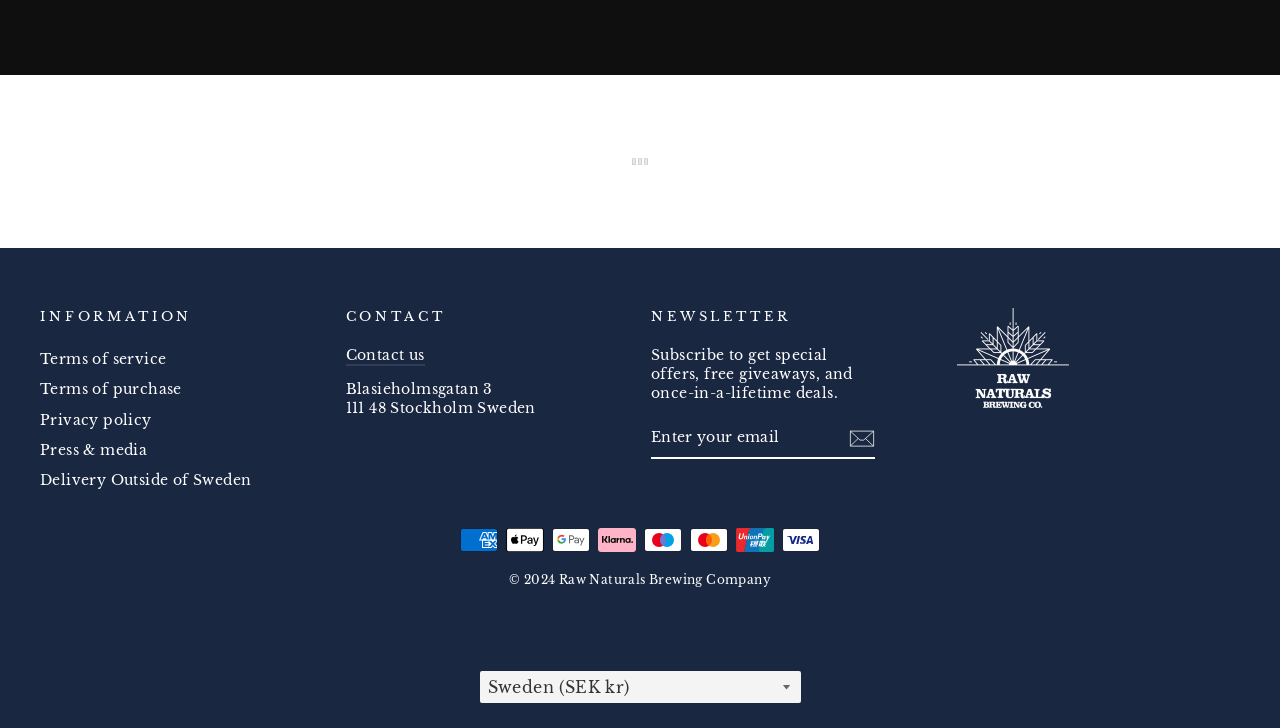Locate the bounding box coordinates of the clickable region to complete the following instruction: "Visit Raw Naturals Brewing Company."

[0.747, 0.423, 0.969, 0.56]